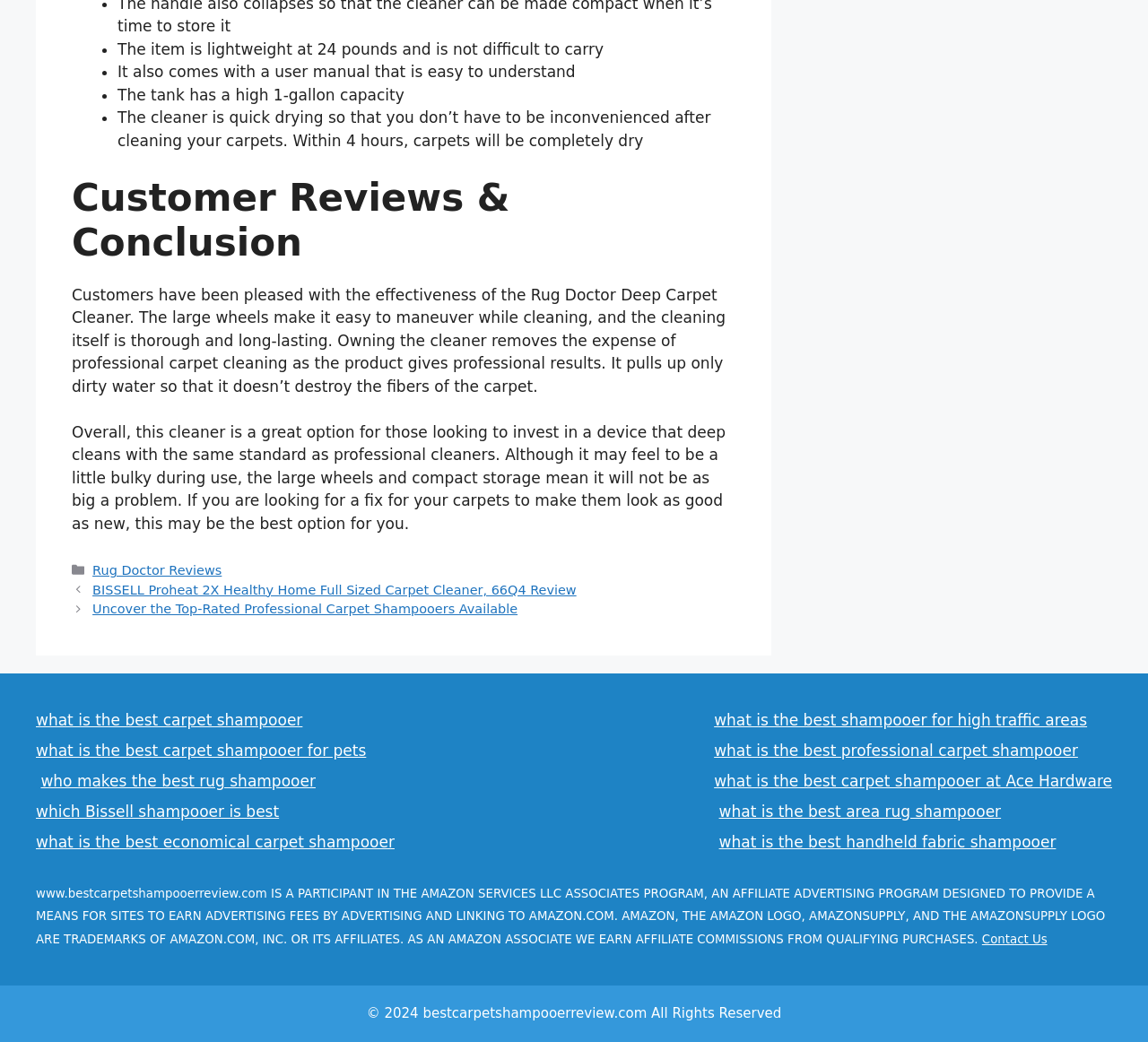Please identify the coordinates of the bounding box that should be clicked to fulfill this instruction: "Click on 'Contact Us'".

[0.855, 0.895, 0.912, 0.908]